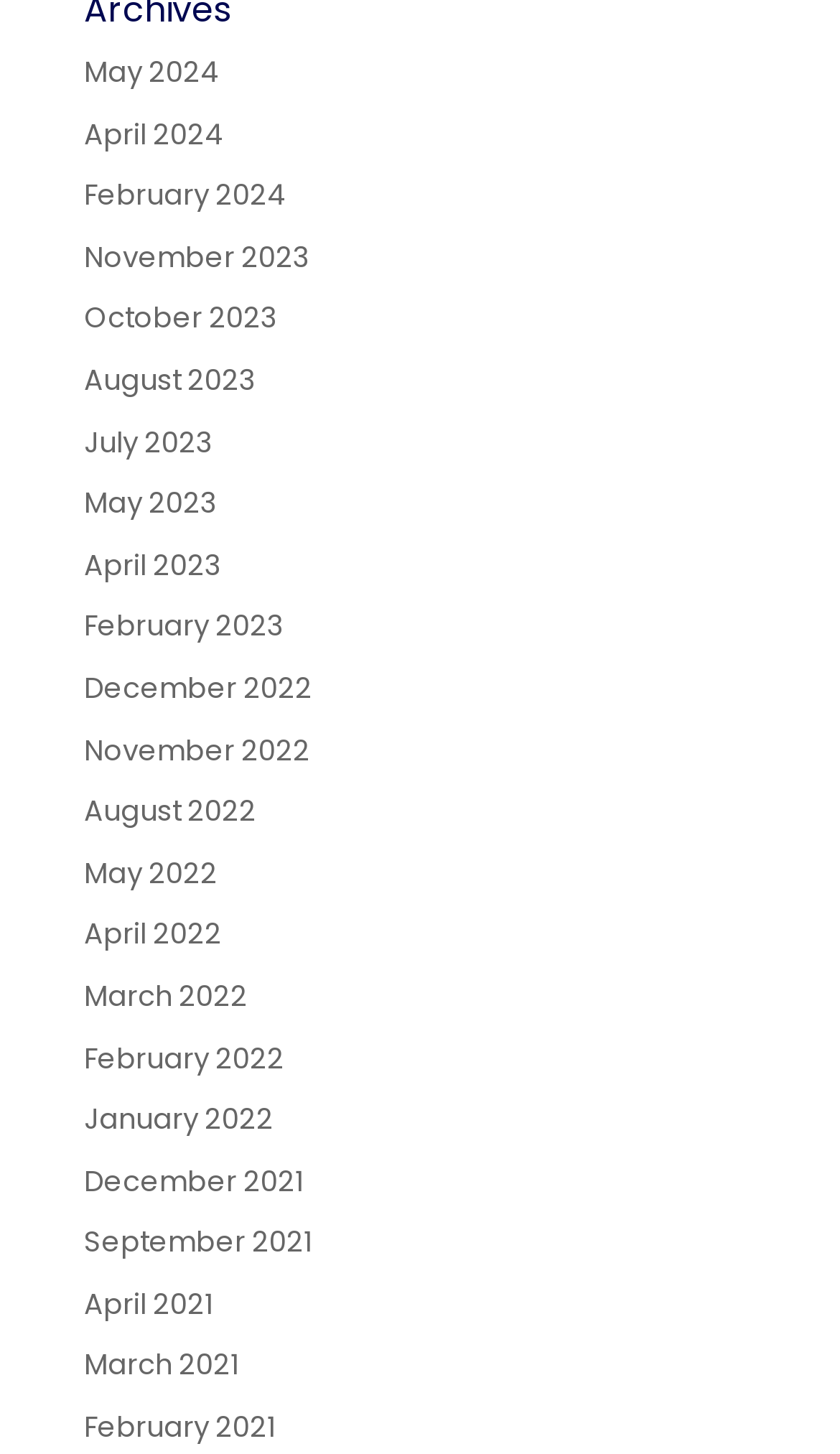Are there any months listed in 2020?
Answer the question with as much detail as possible.

I examined the list of links and did not find any months listed in 2020, indicating that there are no months from that year included in the list.